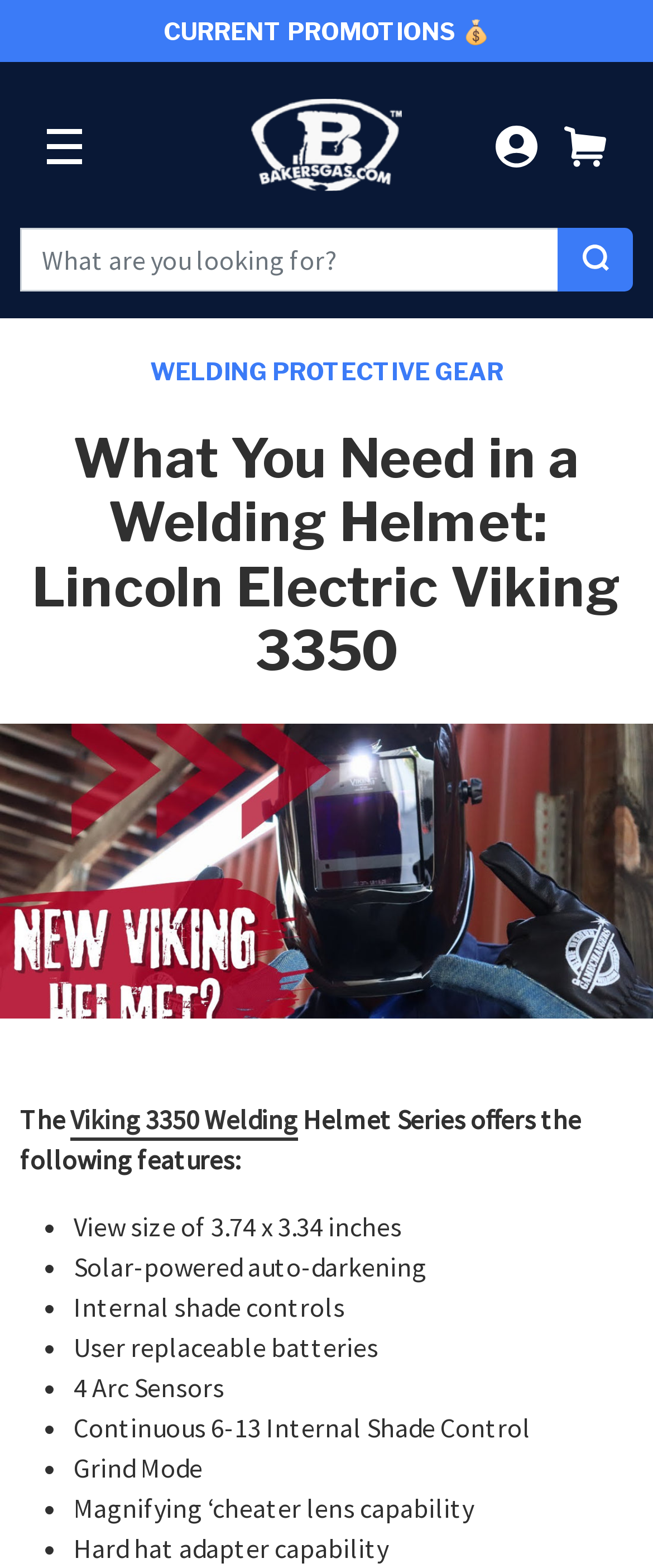Could you find the bounding box coordinates of the clickable area to complete this instruction: "Read the blog post about the Lincoln Electric Viking 3350"?

[0.031, 0.272, 0.969, 0.436]